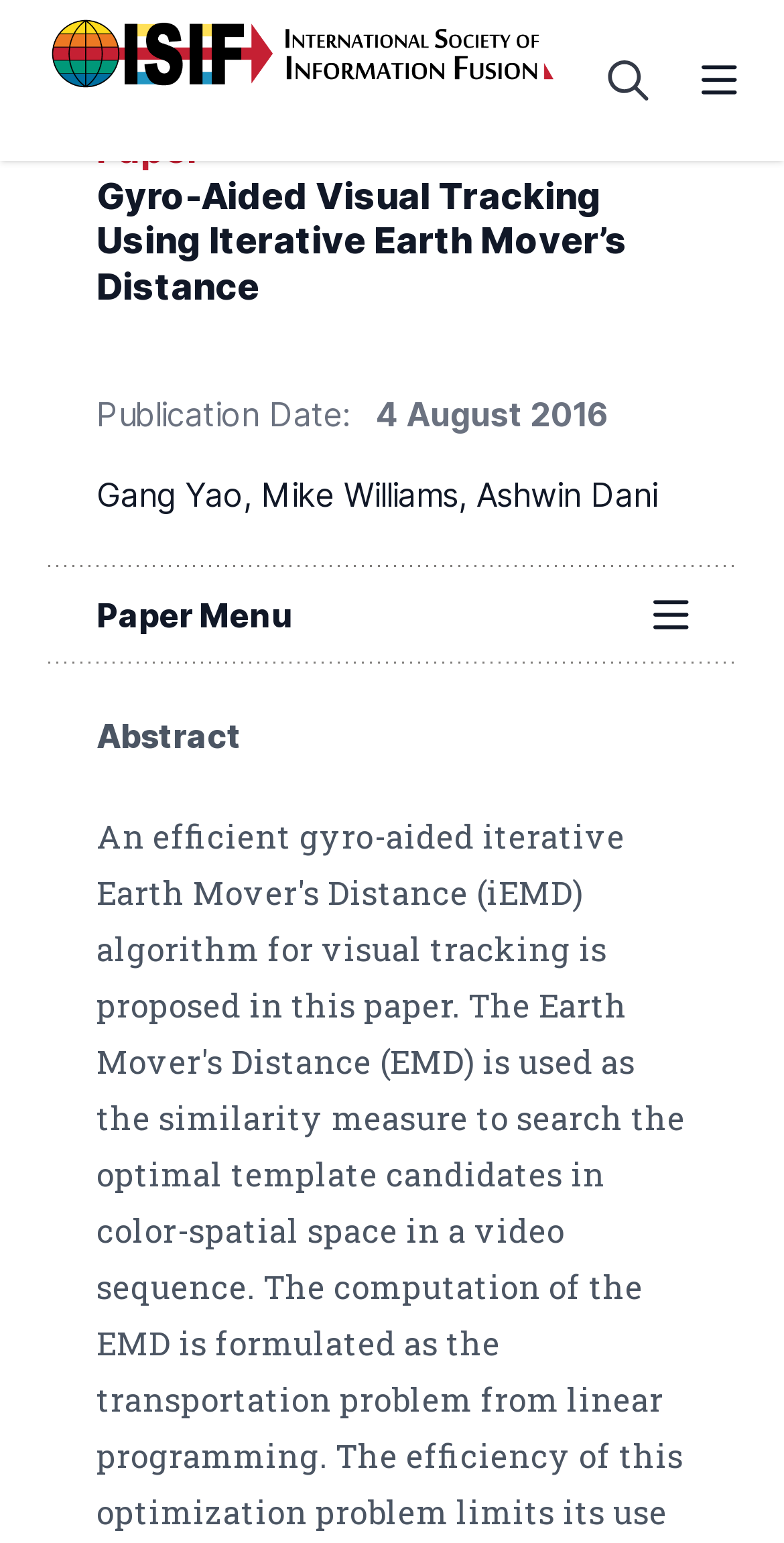What is the section below the paper title?
Using the image, respond with a single word or phrase.

Abstract